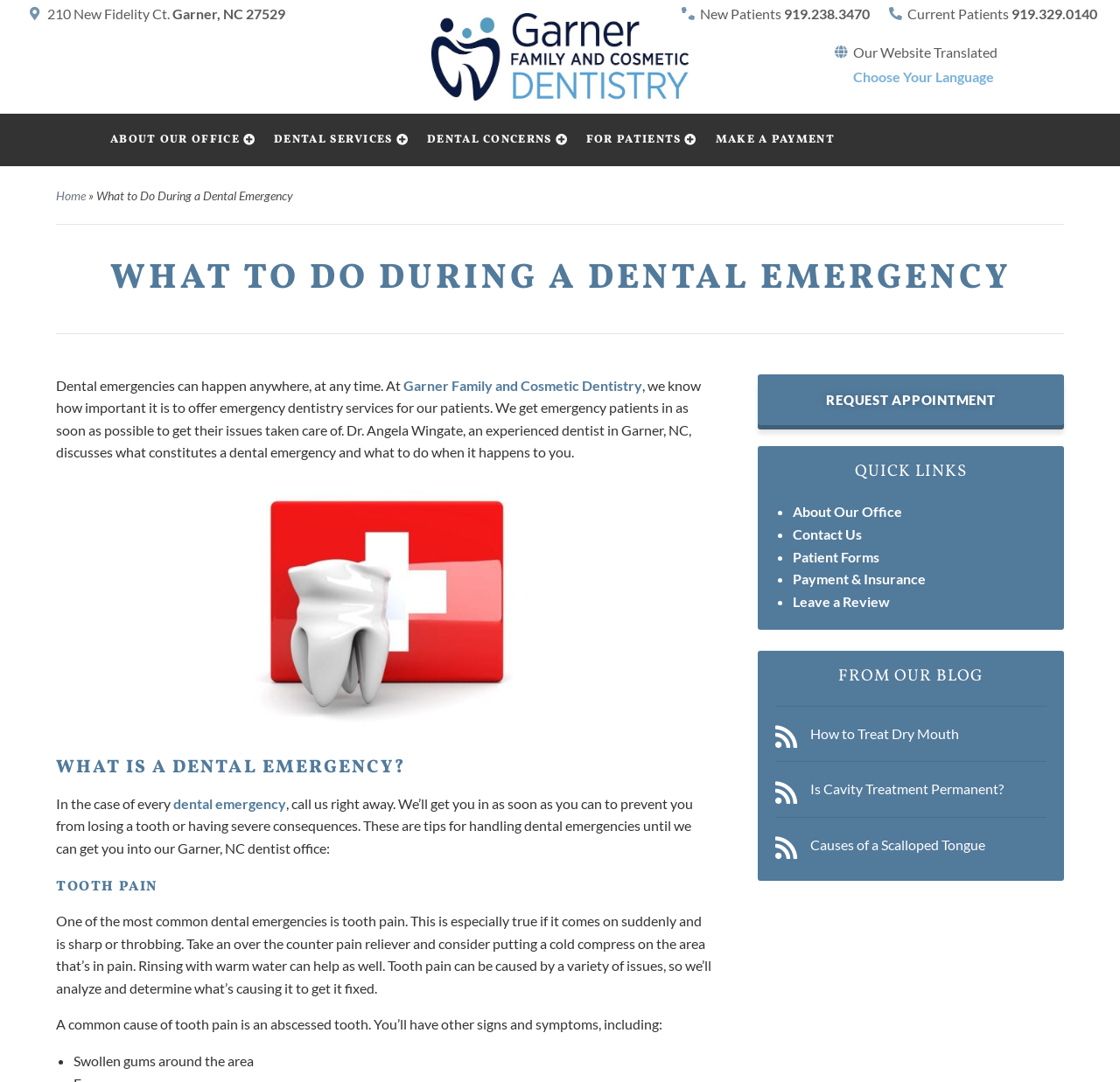Determine the bounding box coordinates for the element that should be clicked to follow this instruction: "Click the 'REQUEST APPOINTMENT' button". The coordinates should be given as four float numbers between 0 and 1, in the format [left, top, right, bottom].

[0.676, 0.346, 0.95, 0.393]